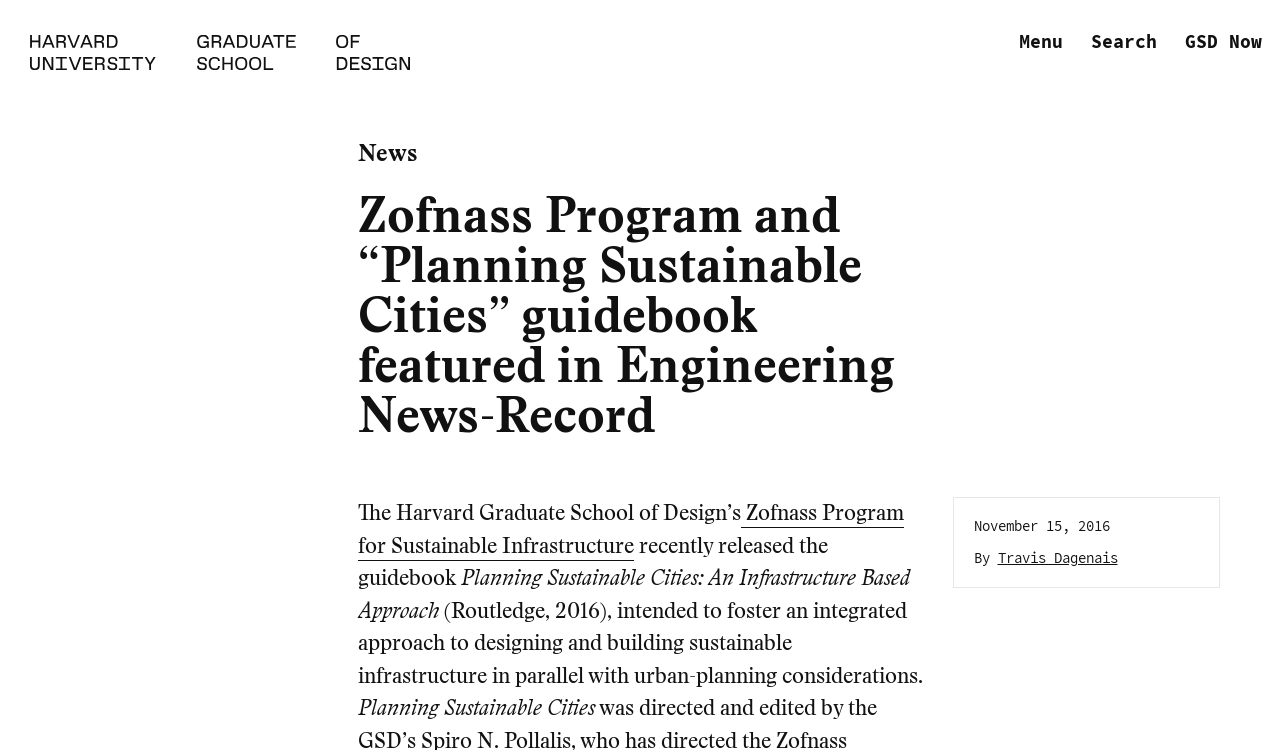Elaborate on the information and visuals displayed on the webpage.

The webpage features a prominent image on the top left, accompanied by a link. On the top right, there are three buttons: a primary navigation menu, a search button, and a link to "GSD Now". 

Below the top section, a large header spans the entire width of the page, containing a link to "News" on the left and a heading that reads "Zofnass Program and “Planning Sustainable Cities” guidebook featured in Engineering News-Record" on the right.

The main content of the page is divided into two sections. On the left, there is a block of text that starts with "The Harvard Graduate School of Design’s Zofnass Program for Sustainable Infrastructure recently released the guidebook Planning Sustainable Cities: An Infrastructure Based Approach". This text is accompanied by a link to the "Zofnass Program for Sustainable Infrastructure" and describes the guidebook's purpose.

On the right side of the page, there is a section that displays the date "November 15, 2016", followed by the author's name "Travis Dagenais" as a link.